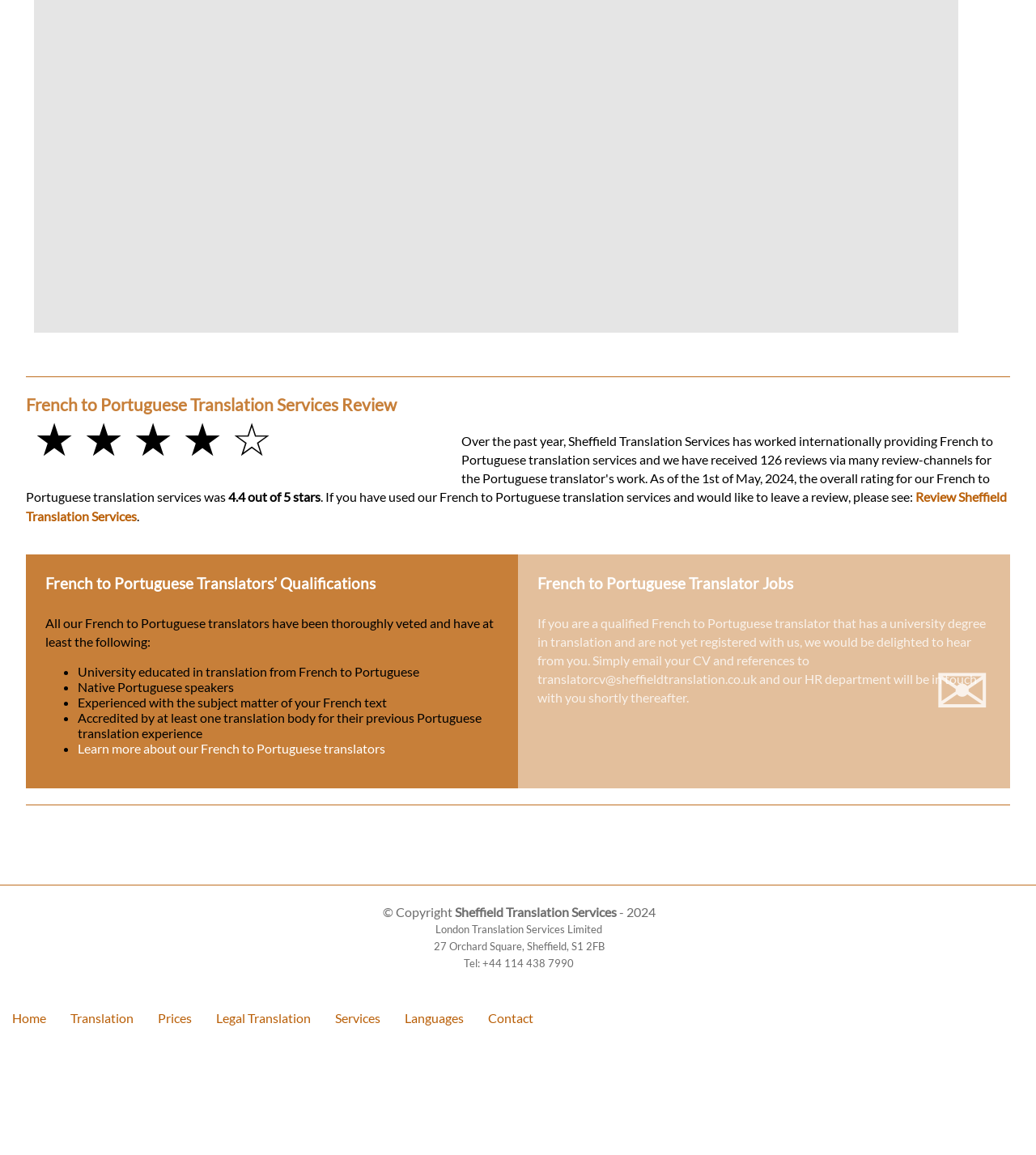What is the email address to contact for translator jobs?
Using the information from the image, provide a comprehensive answer to the question.

The email address is mentioned in the section 'French to Portuguese Translator Jobs' where it says 'Simply email your CV and references to translatorcv@sheffieldtranslation.co.uk'.